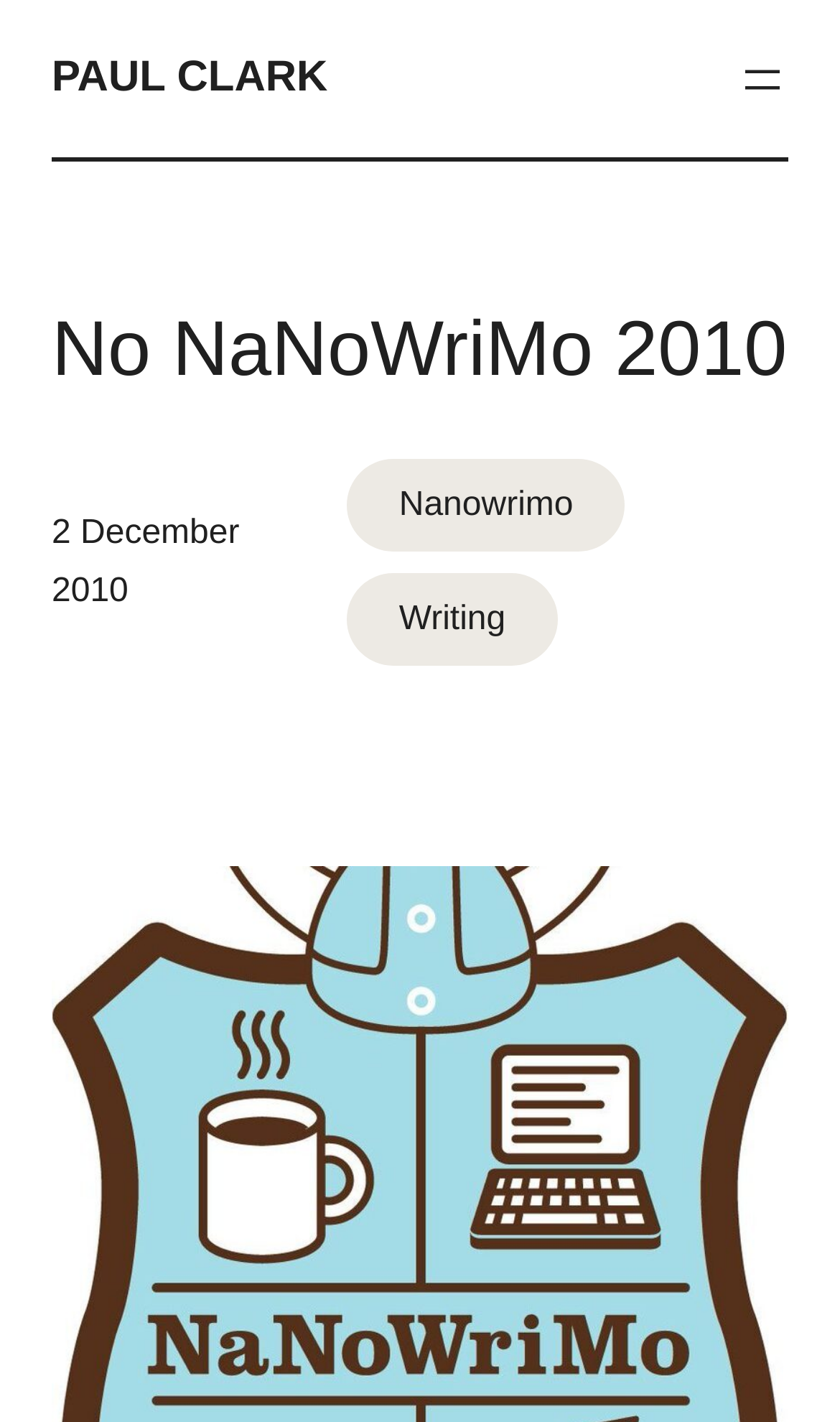What is the author's name?
Please interpret the details in the image and answer the question thoroughly.

The author's name is obtained from the heading element 'PAUL CLARK' which is a link and has a bounding box coordinate of [0.062, 0.038, 0.39, 0.071]. This element is a direct child of the root element and is likely to be the author's name.